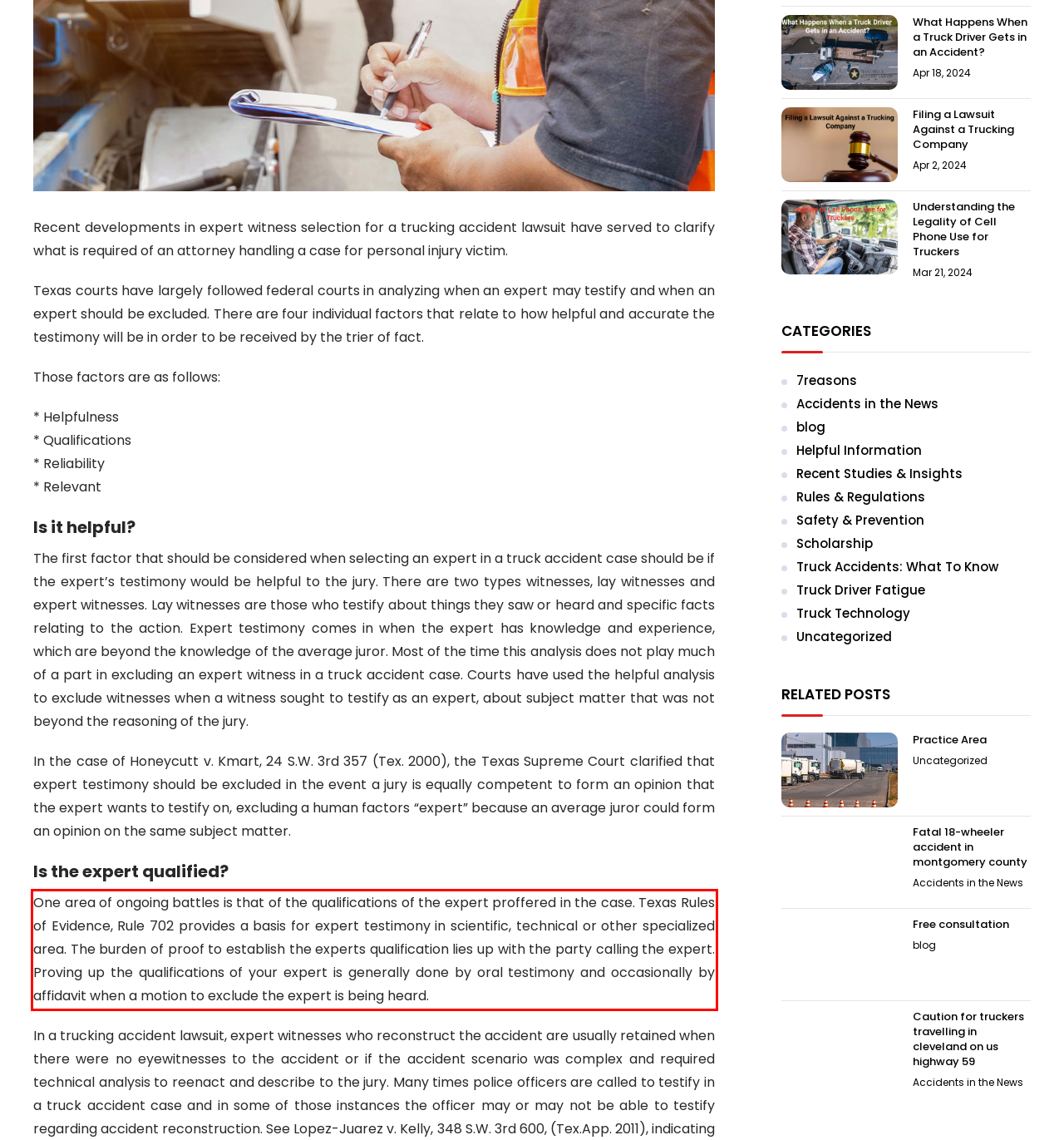From the screenshot of the webpage, locate the red bounding box and extract the text contained within that area.

One area of ongoing battles is that of the qualifications of the expert proffered in the case. Texas Rules of Evidence, Rule 702 provides a basis for expert testimony in scientific, technical or other specialized area. The burden of proof to establish the experts qualification lies up with the party calling the expert. Proving up the qualifications of your expert is generally done by oral testimony and occasionally by affidavit when a motion to exclude the expert is being heard.